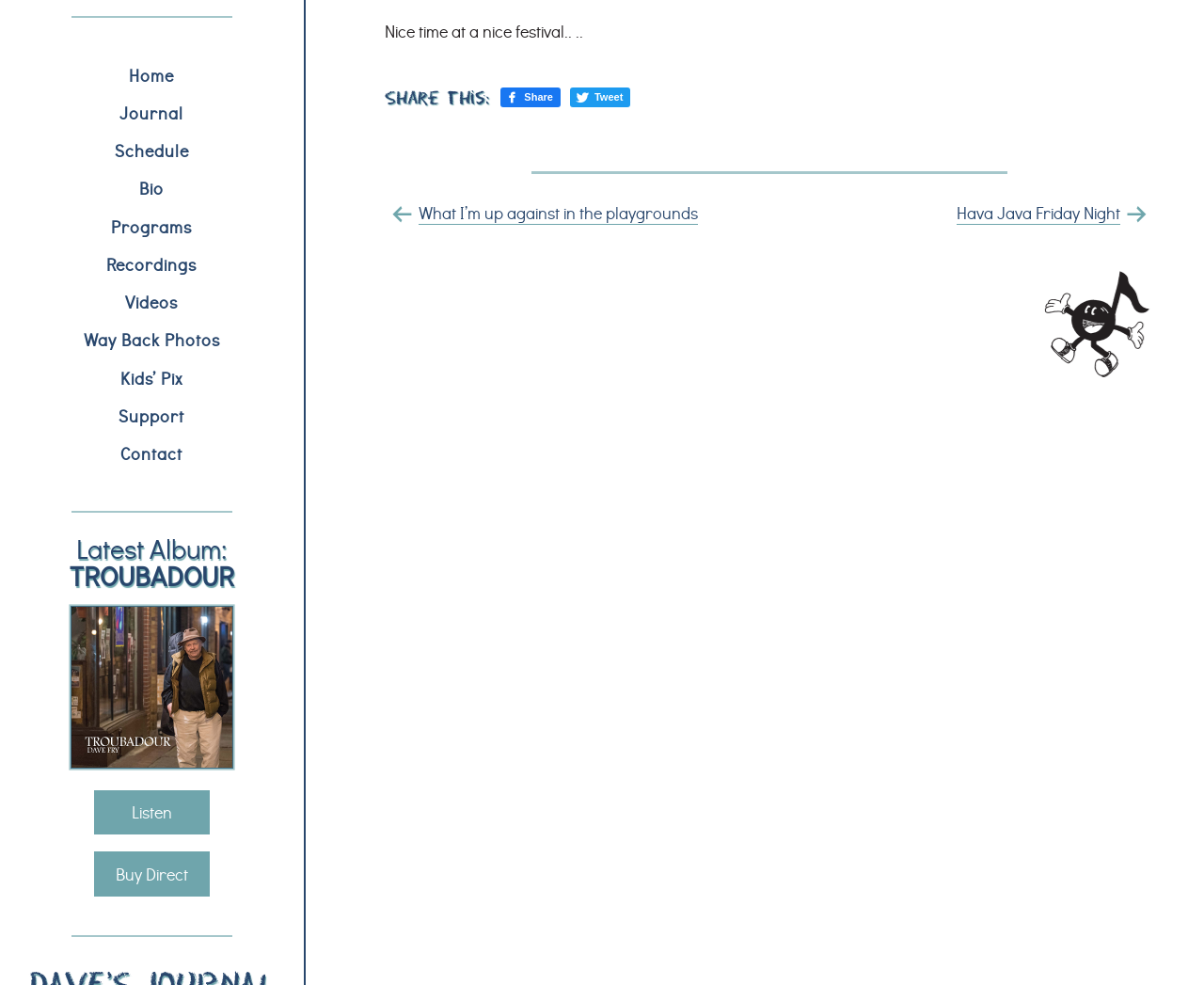Find the bounding box of the UI element described as: "Contact". The bounding box coordinates should be given as four float values between 0 and 1, i.e., [left, top, right, bottom].

[0.0, 0.441, 0.252, 0.48]